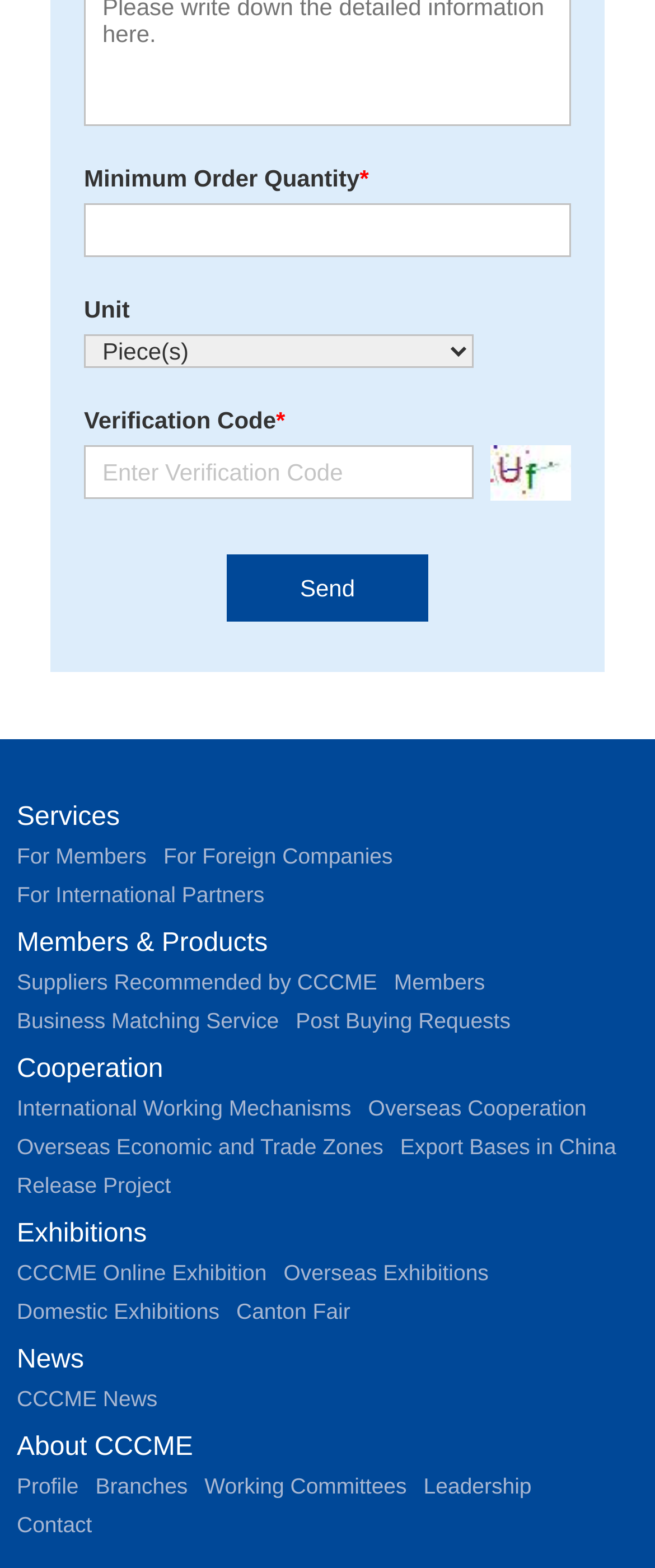Please identify the bounding box coordinates of the clickable area that will allow you to execute the instruction: "Click refresh code".

[0.723, 0.284, 0.872, 0.319]